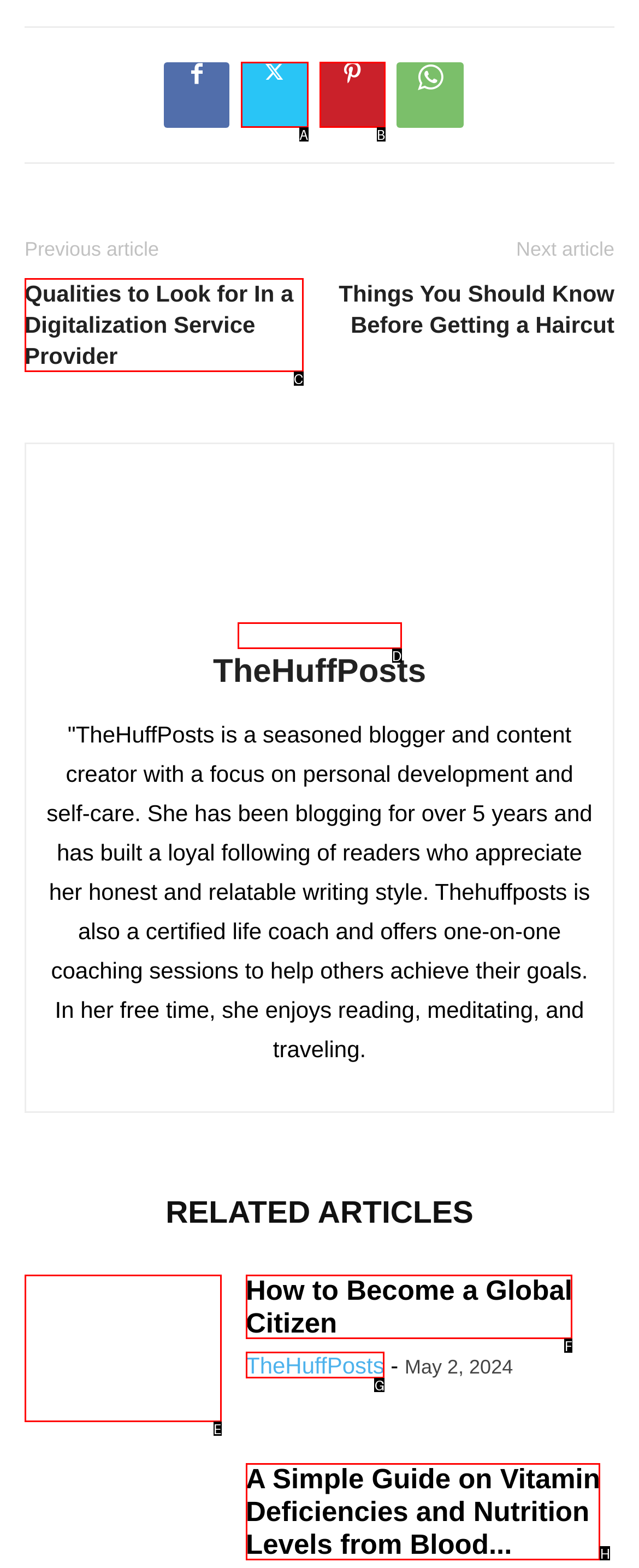Based on the description: parent_node: TheHuffPosts aria-label="author-photo", select the HTML element that fits best. Provide the letter of the matching option.

D